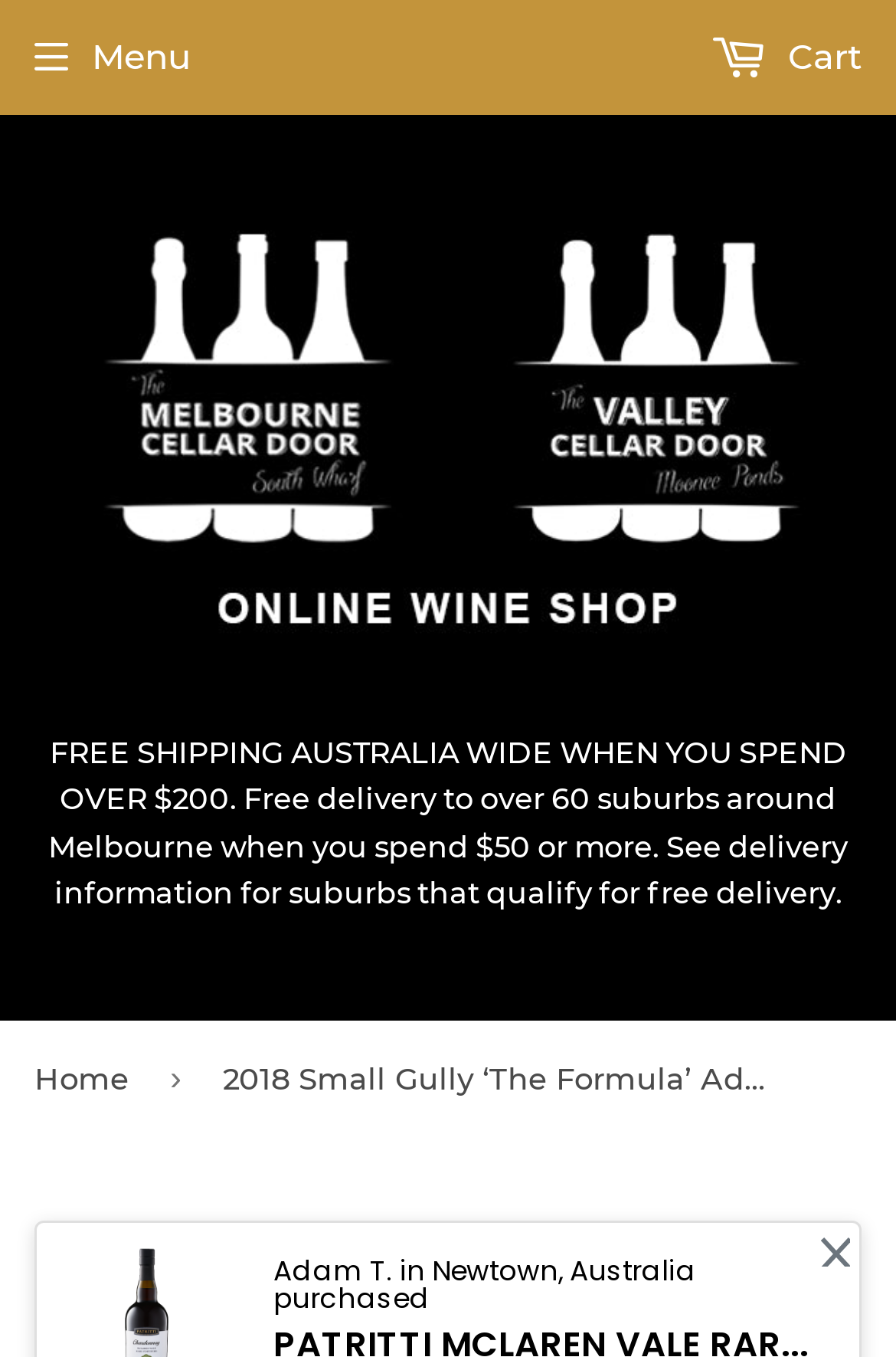Construct a comprehensive description capturing every detail on the webpage.

The webpage is an online wine shop, specifically showcasing the "2018 Small Gully ‘The Formula’ Adelaide Plains Shiraz". At the top left corner, there is a link and an image, both labeled "MCD & VCD Online Wine Shop", which likely serves as the website's logo. 

Below the logo, a promotional message is displayed, stating that the website offers free shipping across Australia when spending over $200, and free delivery to over 60 Melbourne suburbs when spending $50 or more. This message is positioned near the top of the page, spanning almost the entire width.

On the top right corner, there is a button labeled "Menu" which, when expanded, controls the navigation bar. Next to the "Menu" button, a link to the shopping cart is displayed, labeled "[ Cart". 

Further down the page, a navigation section labeled "breadcrumbs" is located, which contains a link to the "Home" page. This navigation section is positioned near the top of the page, spanning almost the entire width.

There is no clear indication of the winemakers' information, Stephen Black, his son, and their business partner Darren Zimmerman, mentioned in the meta description, on this specific webpage. However, it is possible that this information is presented on a different page or section of the website.